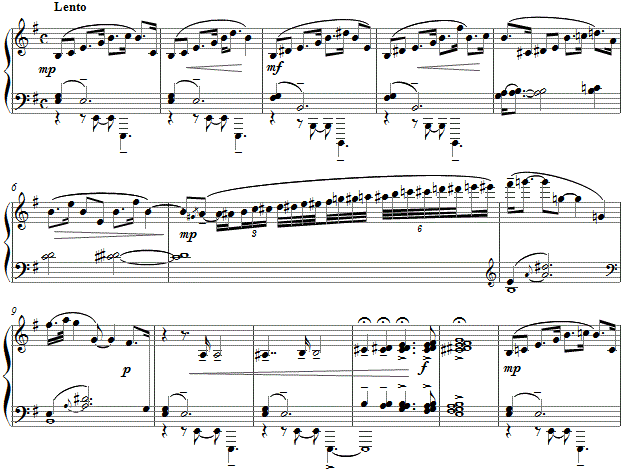What is the purpose of dynamic markings in the score?
From the screenshot, supply a one-word or short-phrase answer.

Guiding expressive nuances